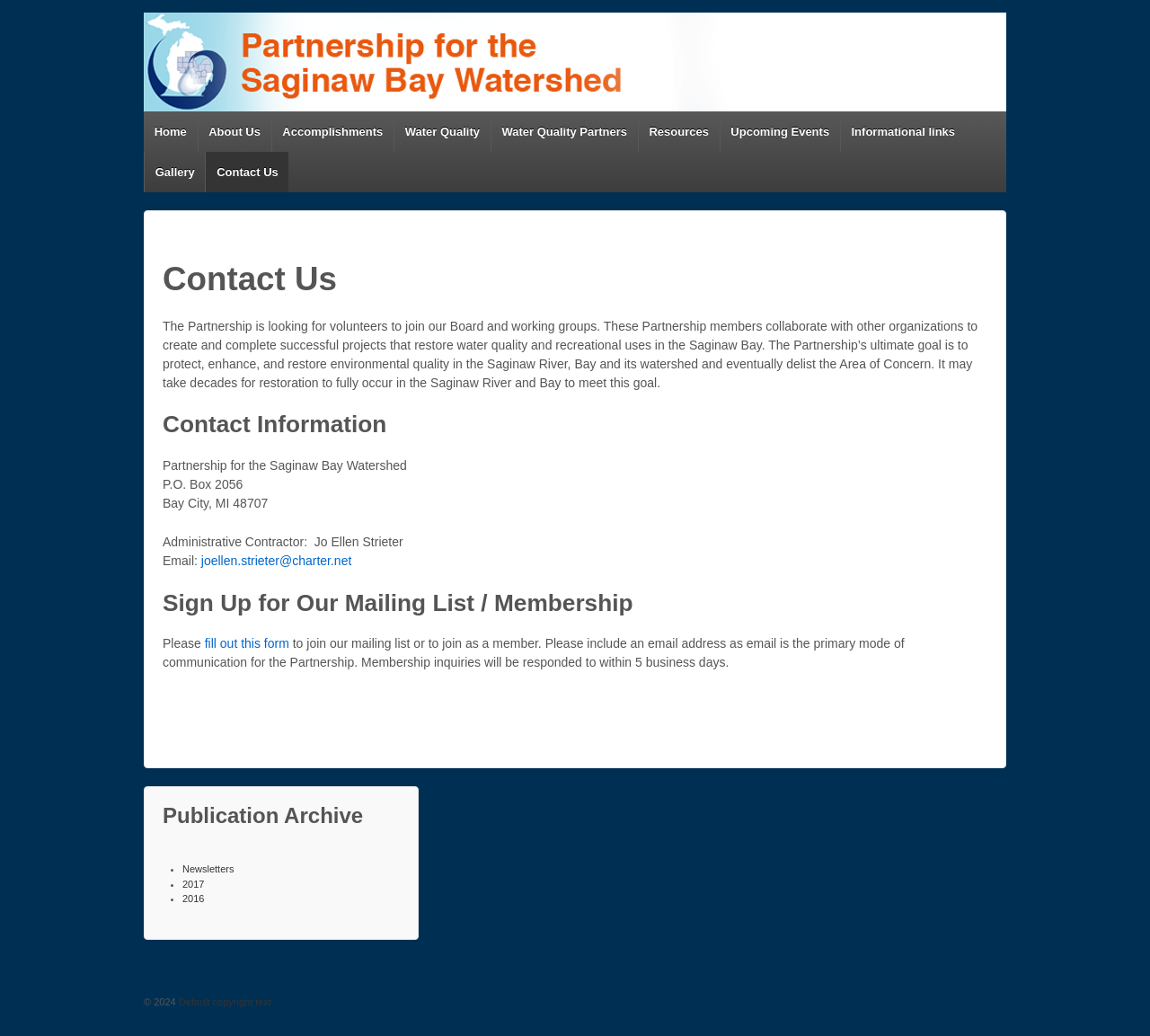Offer a comprehensive description of the webpage’s content and structure.

The webpage is about the Partnership for the Saginaw Bay Watershed, a organization focused on restoring water quality and recreational uses in the Saginaw Bay. 

At the top of the page, there is a logo image and a link to the organization's homepage, accompanied by a row of navigation links, including "Home", "About Us", "Accomplishments", and others. 

Below the navigation links, there is a heading "Contact Us" followed by a paragraph of text describing the organization's goals and volunteer opportunities. 

Underneath, there is a section labeled "Contact Information" which lists the organization's address, administrative contractor, and email address. 

Next, there is a section titled "Sign Up for Our Mailing List / Membership" where users can fill out a form to join the organization's mailing list or become a member. 

Further down, there is a section labeled "Publication Archive" which contains a list of links to newsletters and archived publications from 2017 and 2016. 

At the very bottom of the page, there is a copyright notice with a link to a default copyright text.